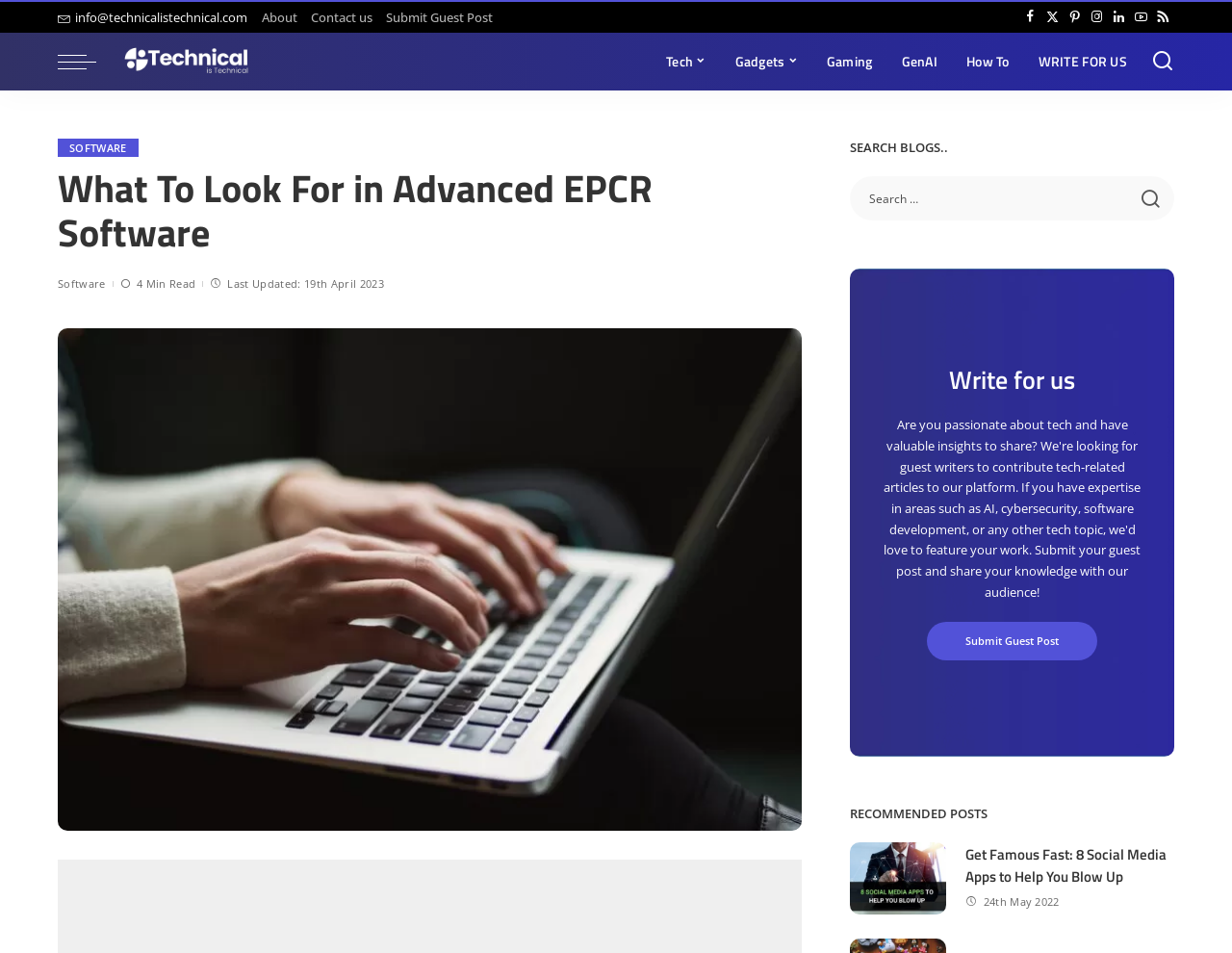Provide the bounding box coordinates for the UI element that is described as: "Smart Home Appliances".

[0.062, 0.219, 0.188, 0.251]